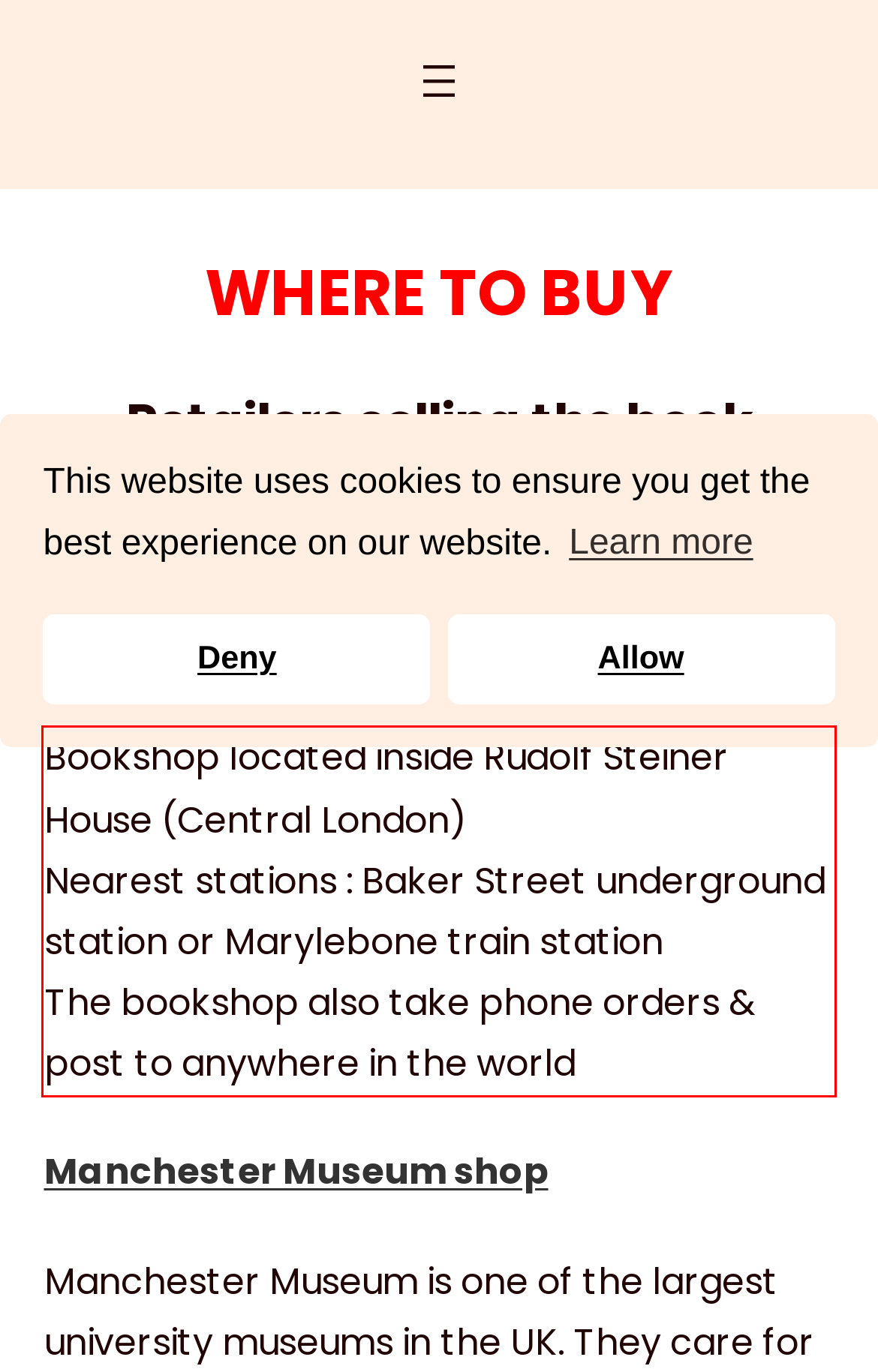You have a screenshot with a red rectangle around a UI element. Recognize and extract the text within this red bounding box using OCR.

Bookshop located inside Rudolf Steiner House (Central London) Nearest stations : Baker Street underground station or Marylebone train station The bookshop also take phone orders & post to anywhere in the world